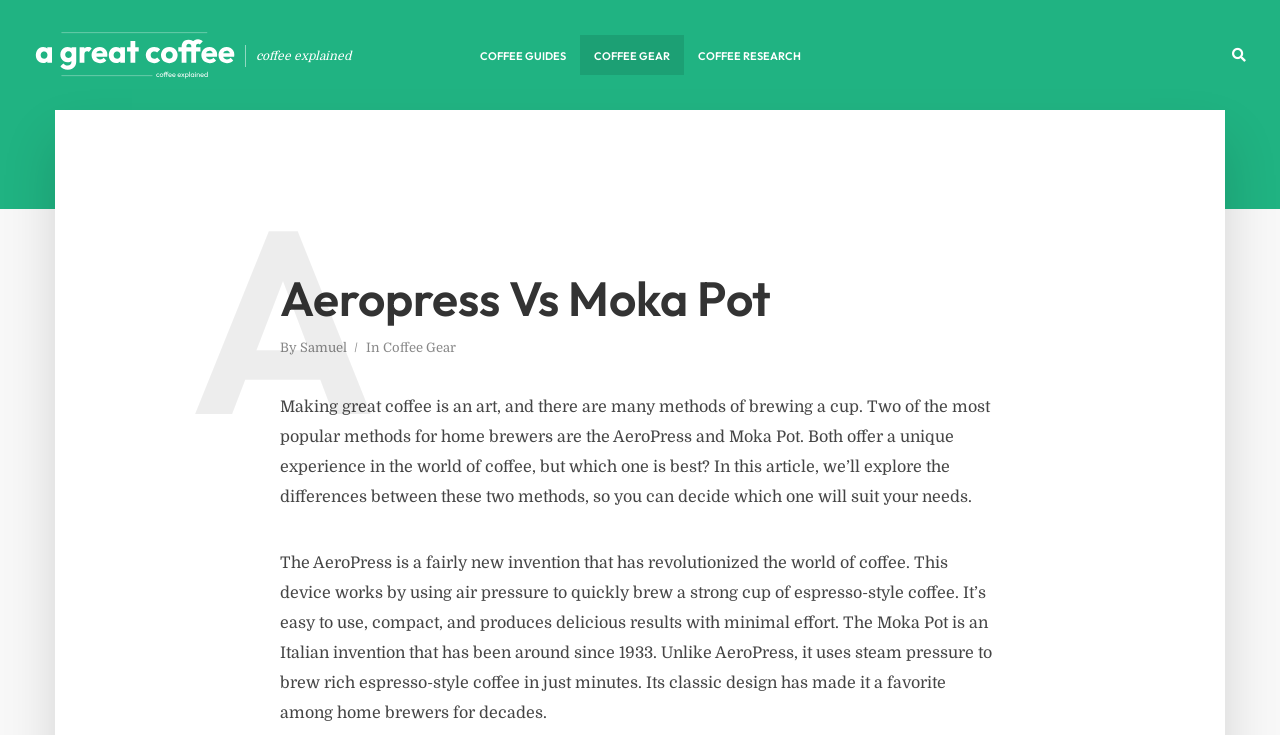Please give a succinct answer to the question in one word or phrase:
Who is the author of this article?

Samuel